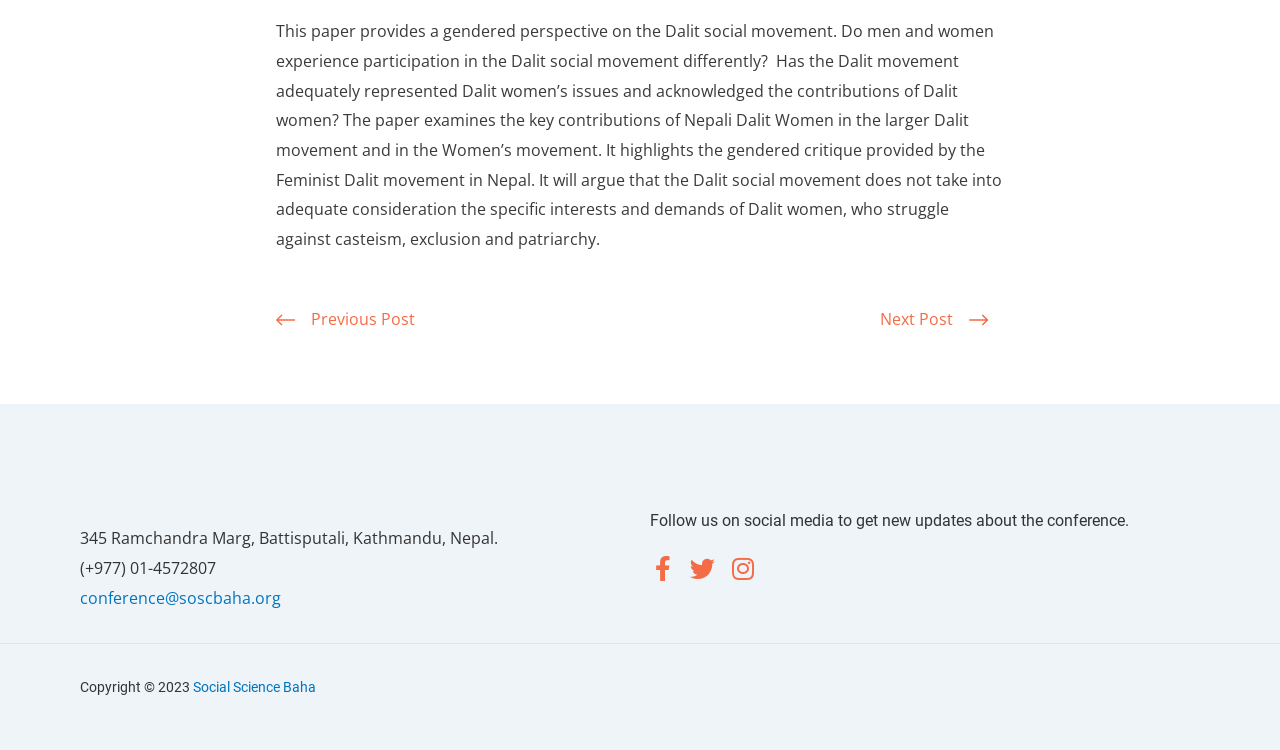Given the content of the image, can you provide a detailed answer to the question?
What is the copyright year of the webpage?

The copyright year of the webpage is 2023, as mentioned in the footer section of the webpage.